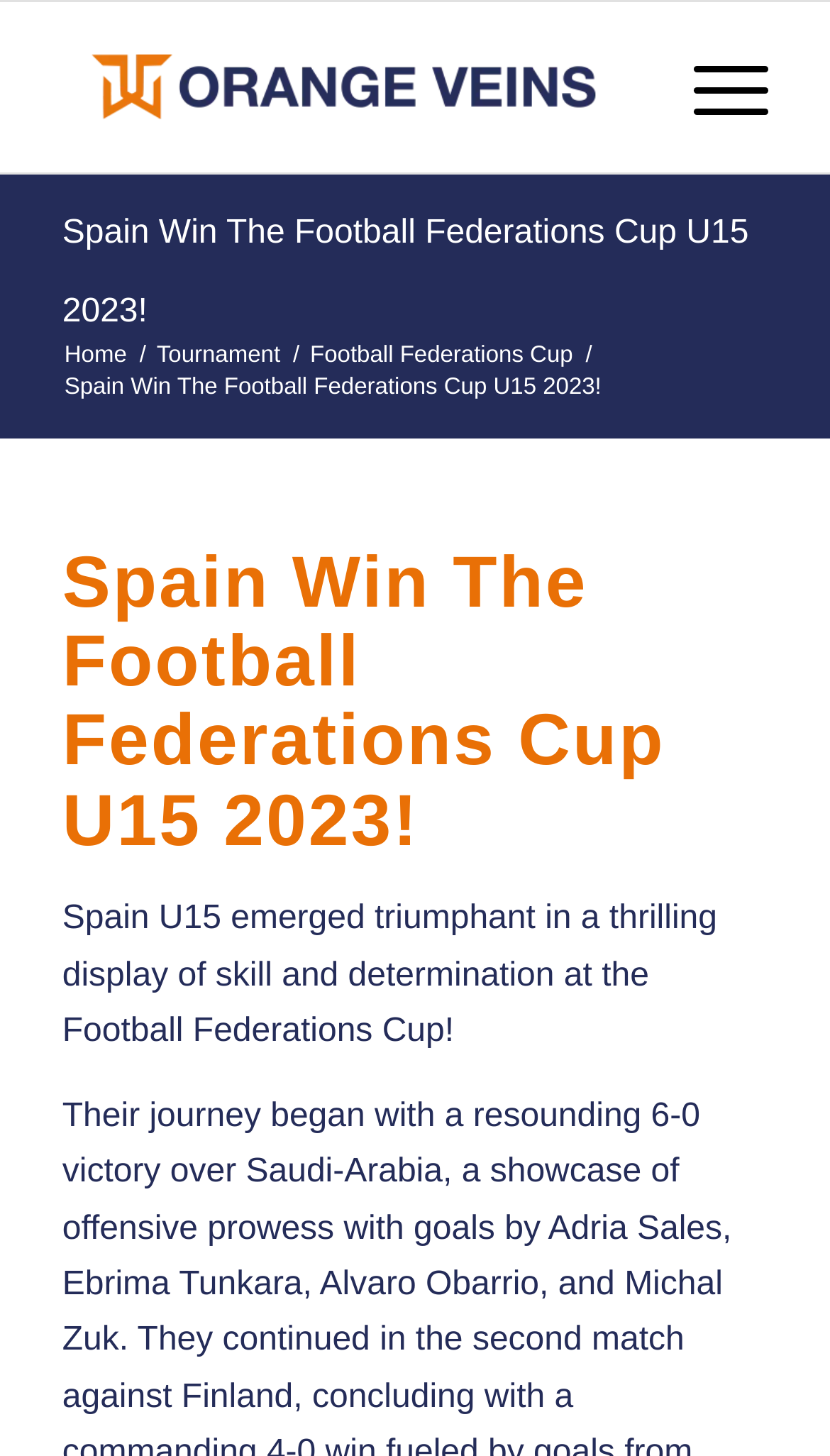What is the name of the tournament?
Use the screenshot to answer the question with a single word or phrase.

Football Federations Cup